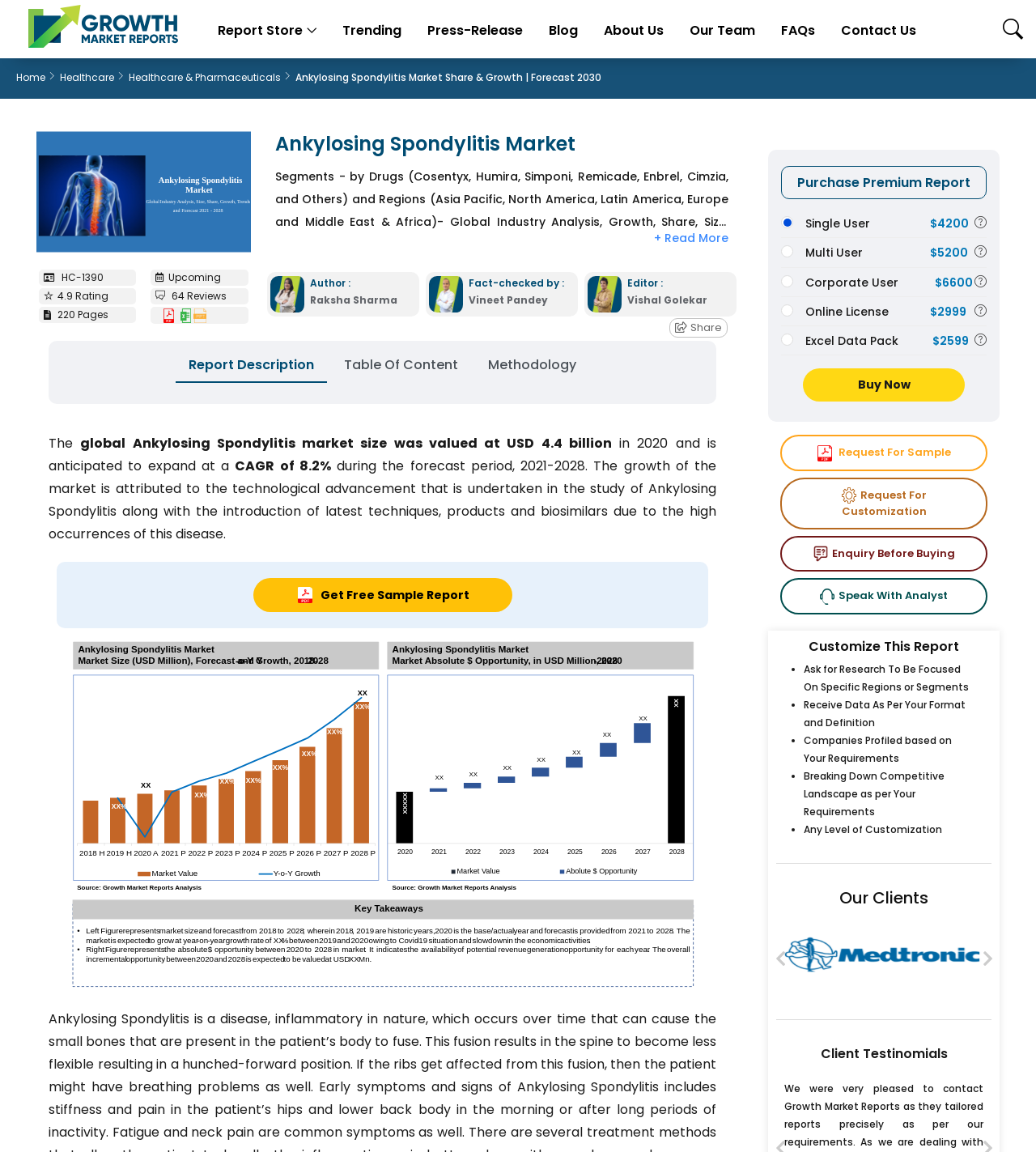What is the rating of the report?
Give a one-word or short phrase answer based on the image.

4.9